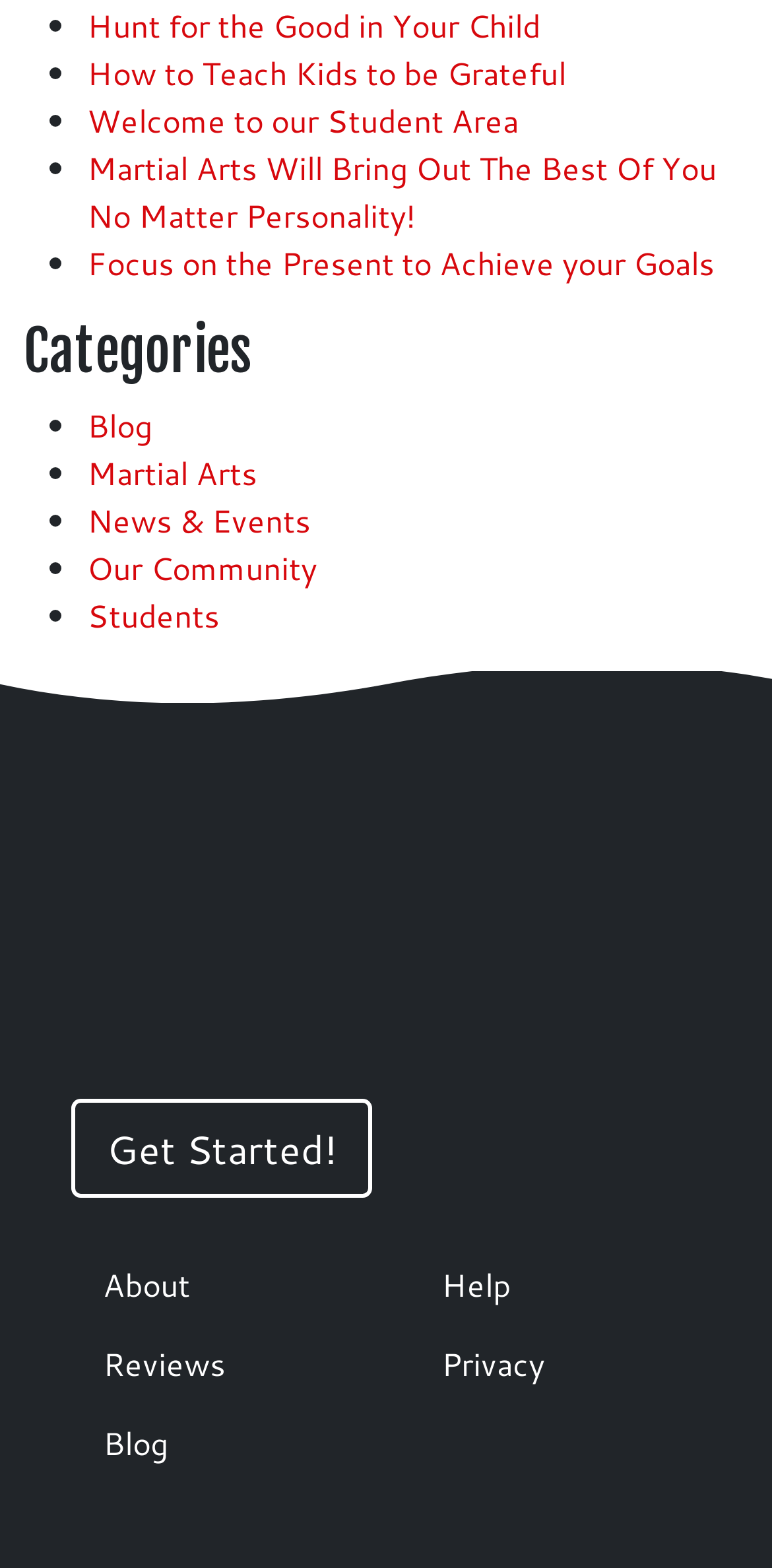What is the main topic of the links in the first section?
Please elaborate on the answer to the question with detailed information.

The first section of the webpage contains links with titles such as 'Hunt for the Good in Your Child', 'How to Teach Kids to be Grateful', and 'Martial Arts Will Bring Out The Best Of You No Matter Personality!'. These titles suggest that the main topic of these links is related to martial arts and personal development.